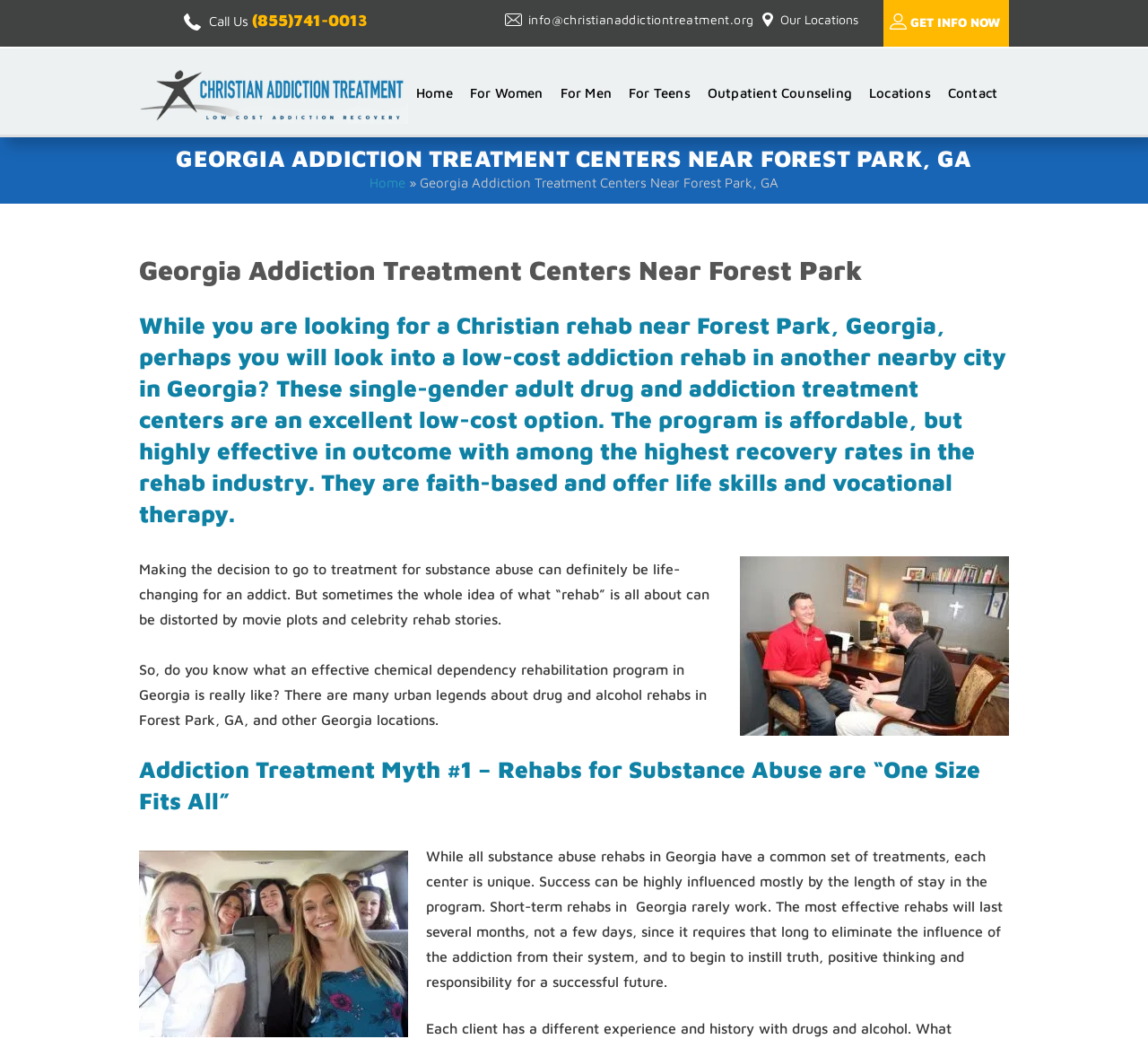Provide a single word or phrase answer to the question: 
What is the focus of the addiction treatment centers?

Christian rehab